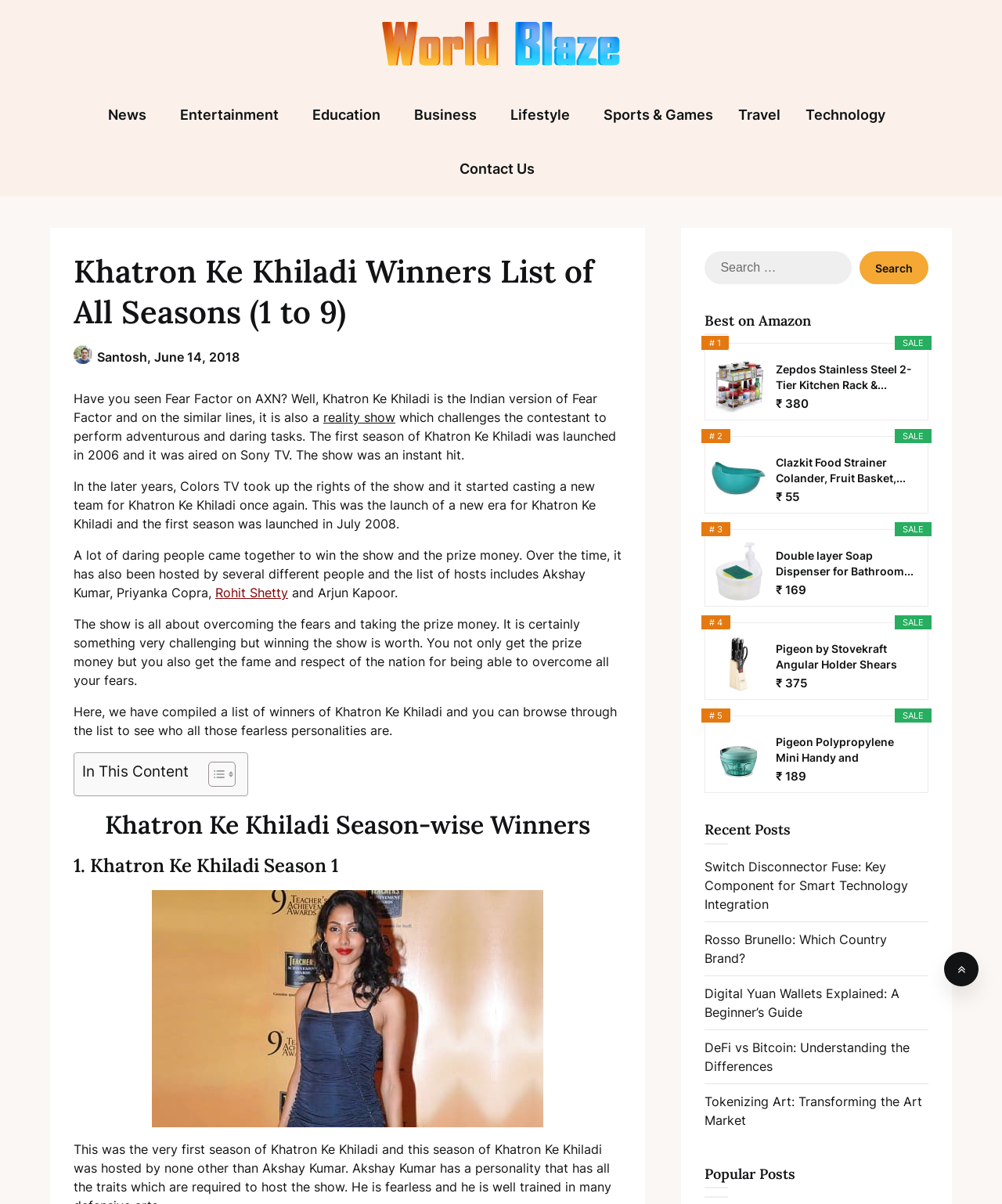Please find the bounding box for the UI component described as follows: "parent_node: Search for: value="Search"".

[0.858, 0.209, 0.927, 0.236]